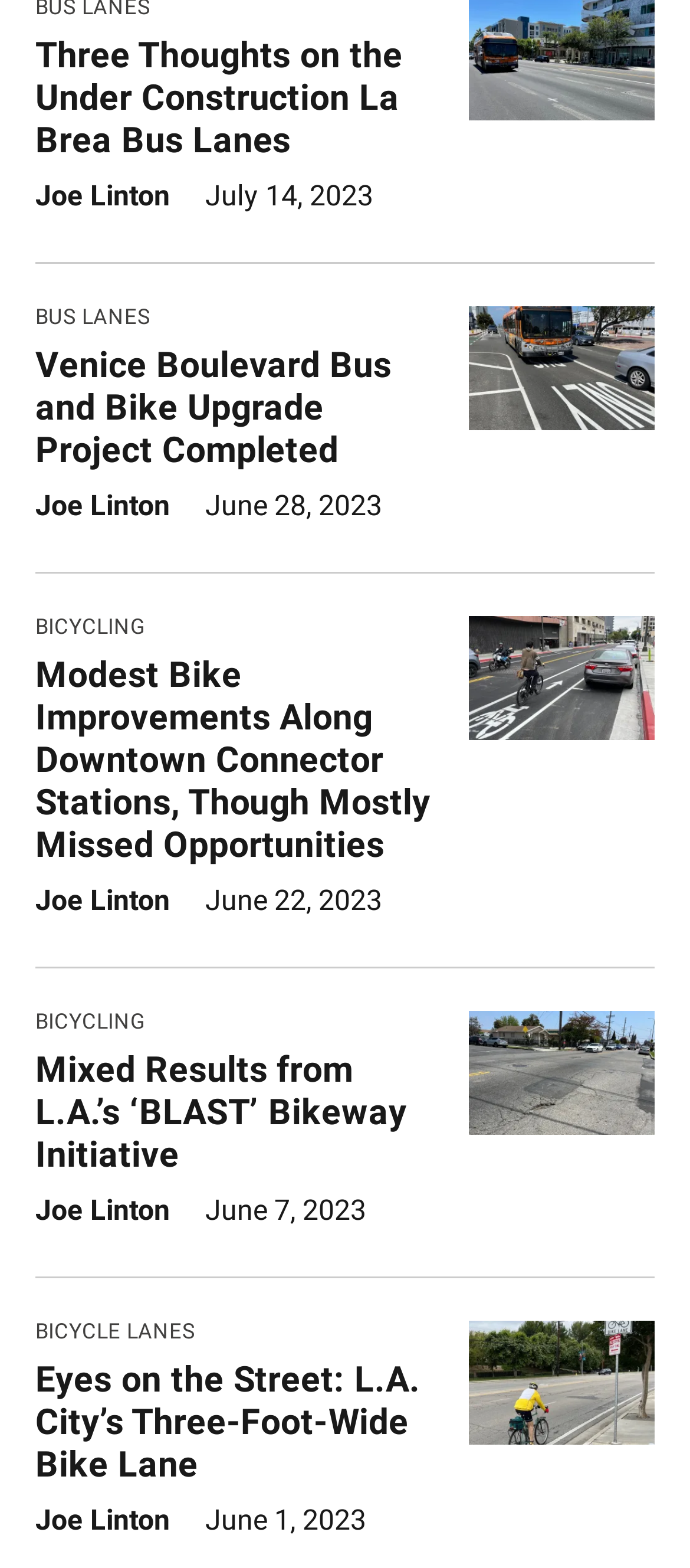Who is the author of the second article?
Look at the screenshot and respond with a single word or phrase.

Joe Linton